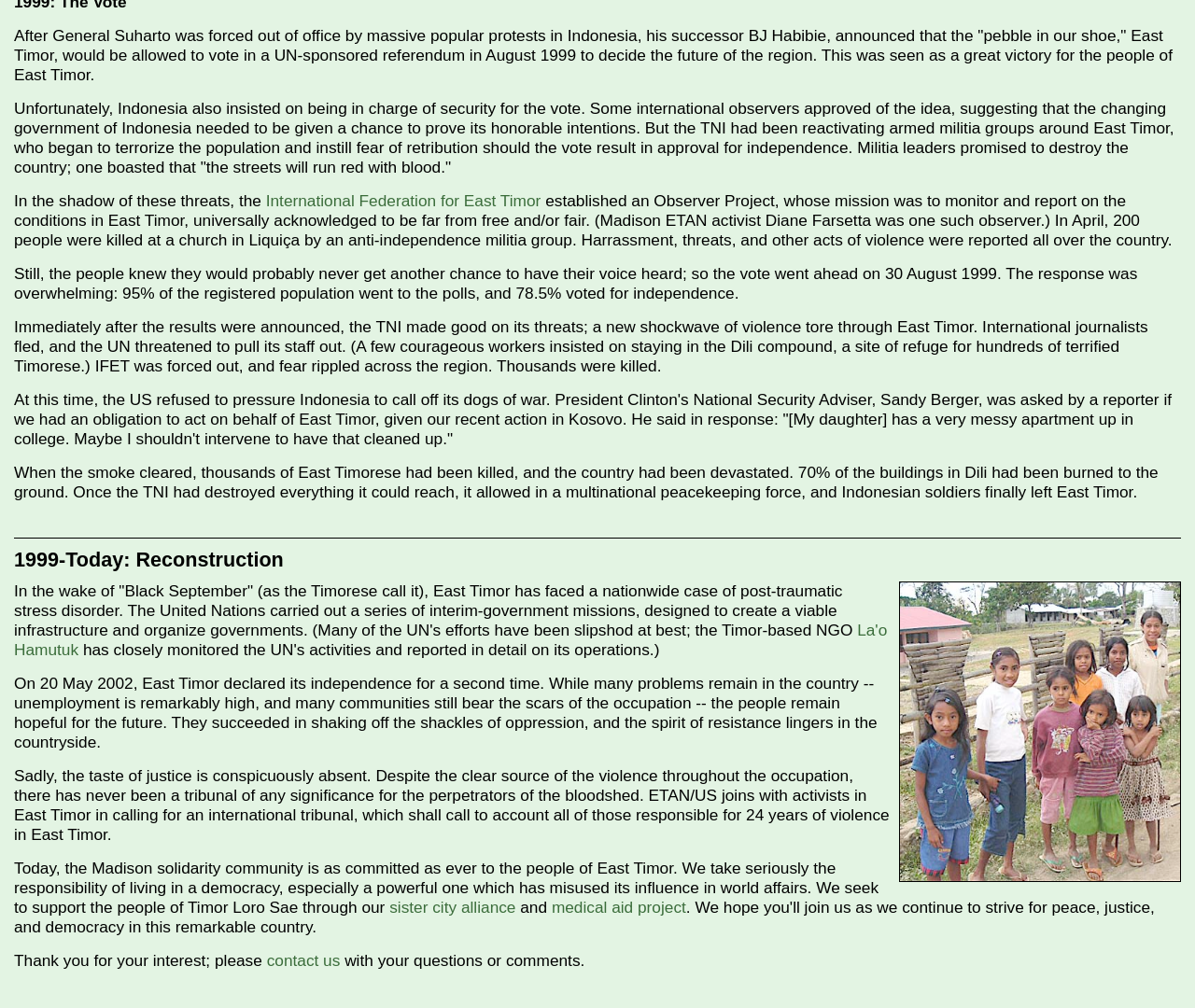Using the information from the screenshot, answer the following question thoroughly:
What percentage of registered population voted in the referendum?

According to the text, '95% of the registered population went to the polls, and 78.5% voted for independence.' This indicates that 95% of the registered population participated in the referendum.